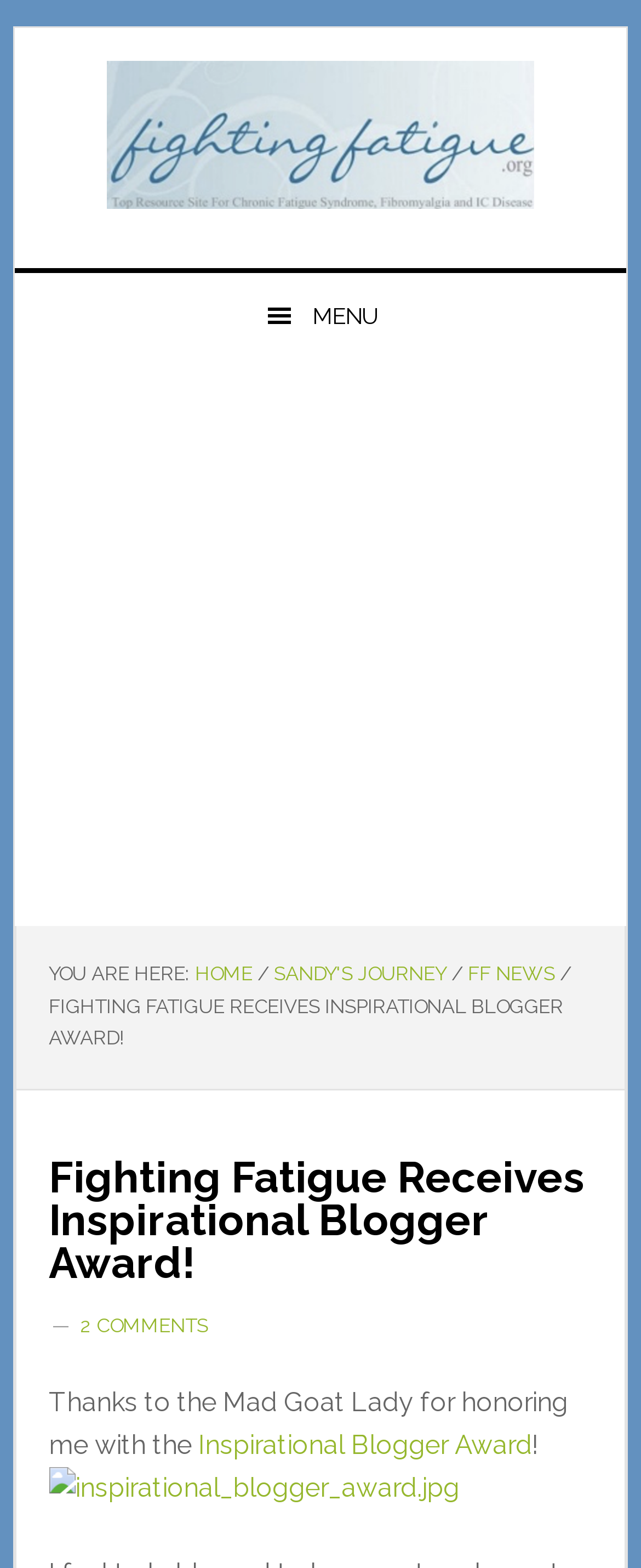What is the name of the blogger?
Respond to the question with a single word or phrase according to the image.

Sandy